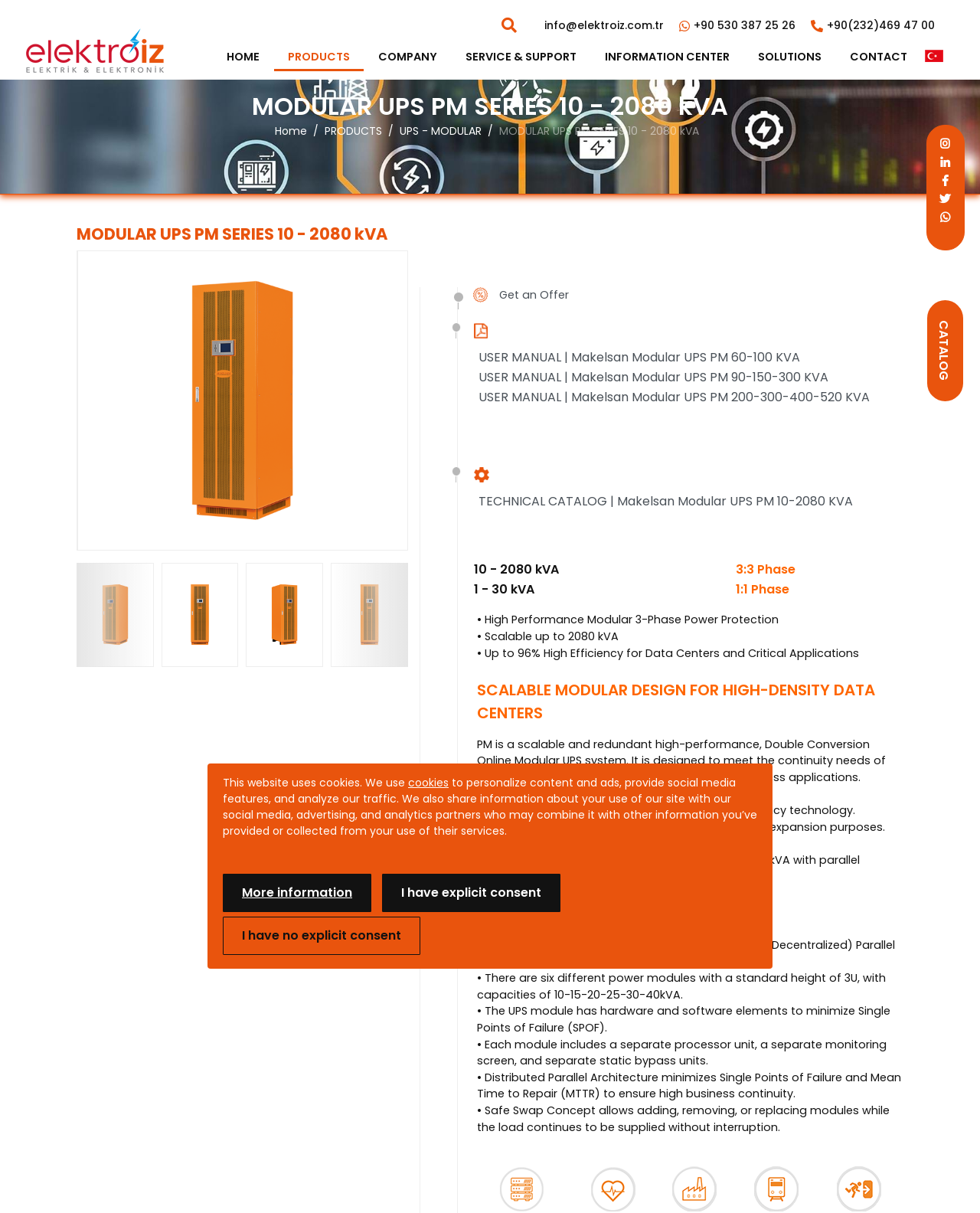Write an exhaustive caption that covers the webpage's main aspects.

The webpage is about the MODULAR UPS PM SERIES 10, a product from Elektroiz. At the top, there is a logo of Elektroiz, accompanied by a search button and contact information. Below that, there is a navigation menu with links to different sections of the website, including HOME, PRODUCTS, COMPANY, SERVICE & SUPPORT, INFORMATION CENTER, SOLUTIONS, and CONTACT.

The main content of the page is divided into several sections. The first section has a heading that matches the title of the page, followed by a breadcrumb navigation that shows the current location within the website. There are also two buttons with icons, possibly for zooming in and out.

The next section has a table with three rows, each containing a link to a user manual for a different product model. Below that, there is a section with two tables, each with two rows, containing technical specifications of the product.

The following section has several paragraphs of text that describe the features and benefits of the MODULAR UPS PM SERIES 10, including its high performance, scalability, and high efficiency. There are also headings that highlight the product's modular design, distributed parallel architecture, and features that minimize single points of failure.

Throughout the page, there are several images, including a logo of Elektroiz, icons for social media, and possibly some product images or diagrams. The overall layout is organized and easy to follow, with clear headings and concise text.